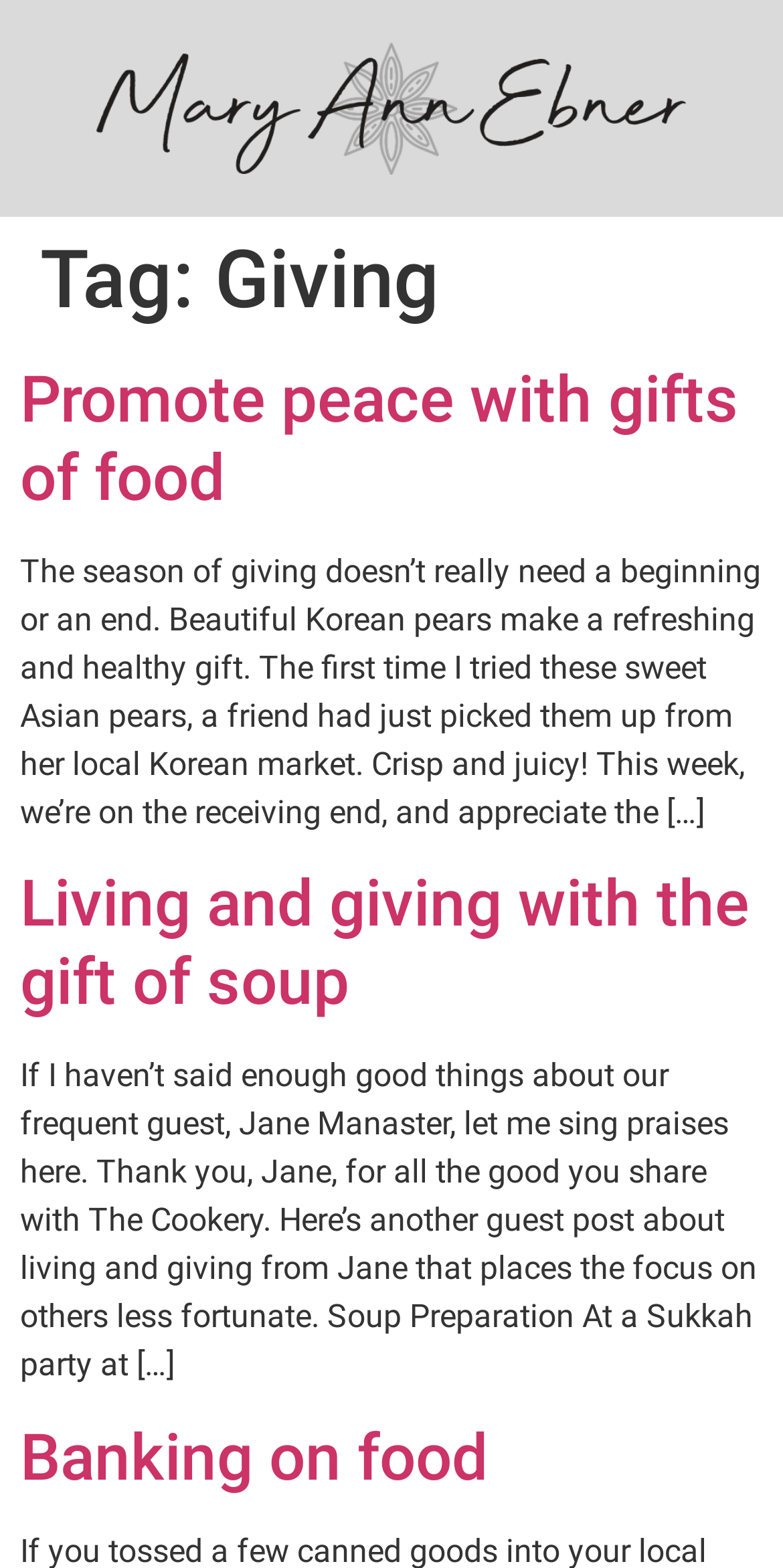Refer to the screenshot and answer the following question in detail:
Who is mentioned in the second article?

I read the static text in the second article [77] and found a mention of 'Jane Manaster', who is apparently a guest contributor to the webpage.